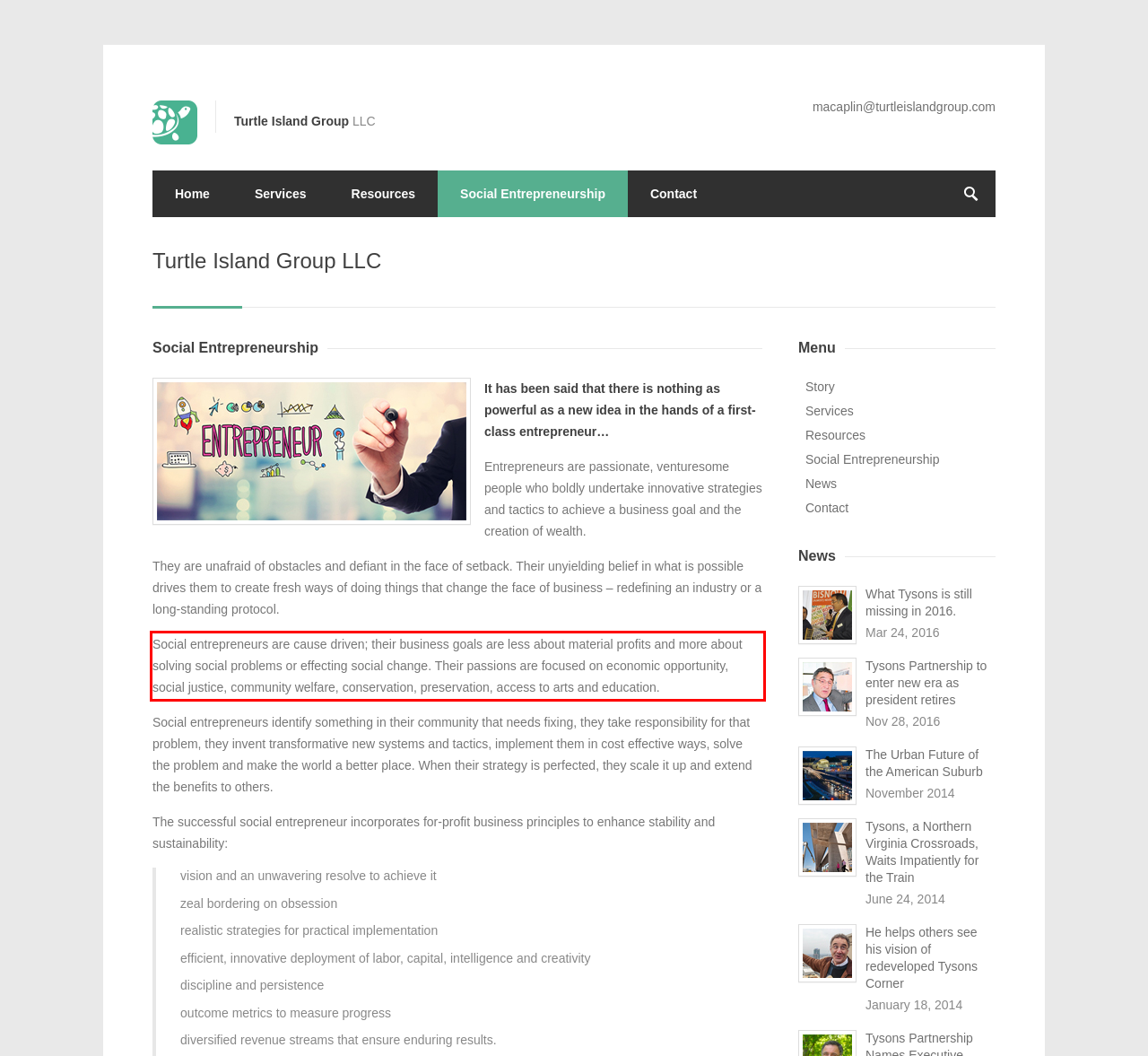Examine the webpage screenshot and use OCR to recognize and output the text within the red bounding box.

Social entrepreneurs are cause driven; their business goals are less about material profits and more about solving social problems or effecting social change. Their passions are focused on economic opportunity, social justice, community welfare, conservation, preservation, access to arts and education.